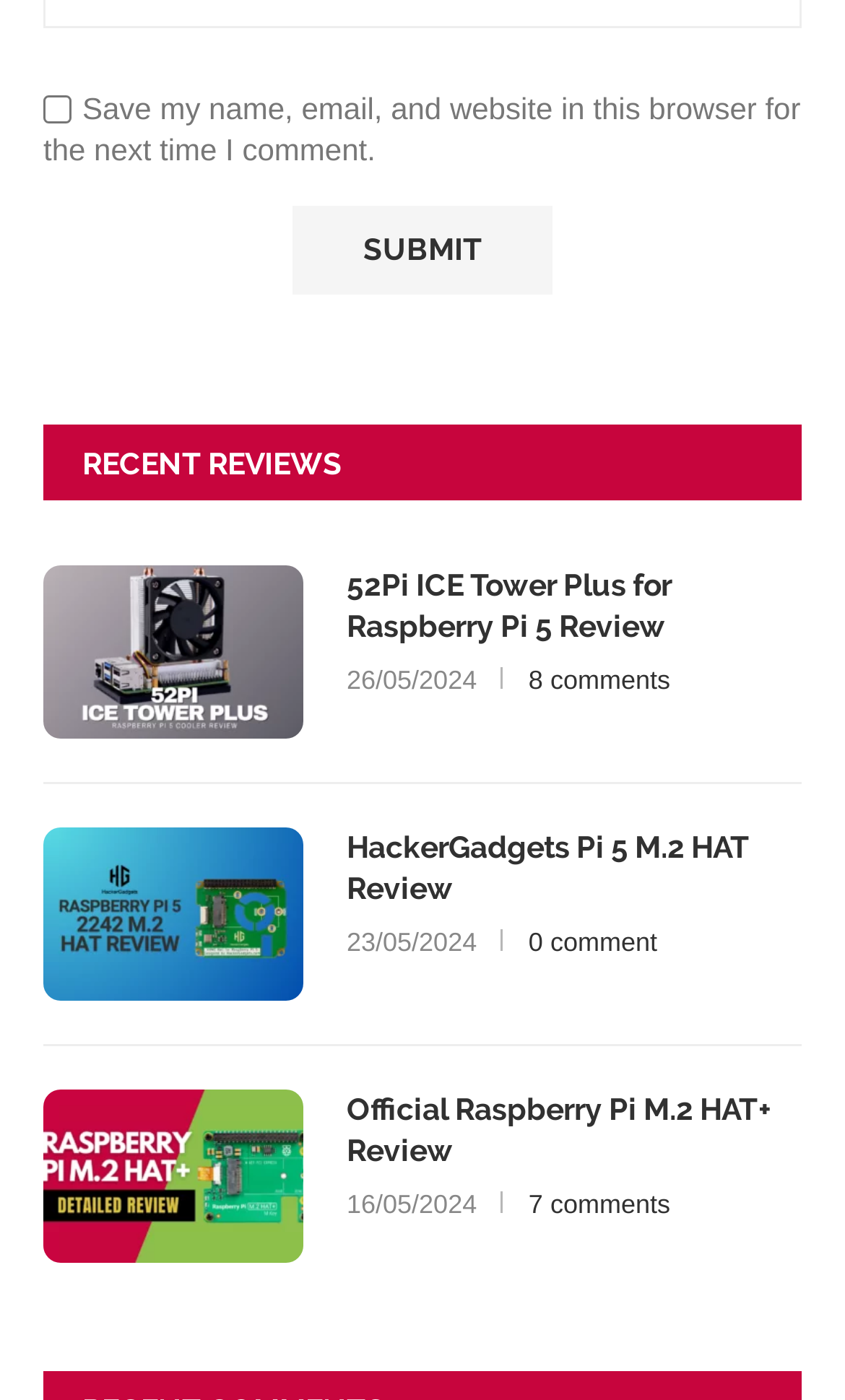Answer the question below using just one word or a short phrase: 
What is the most recent review date?

26/05/2024